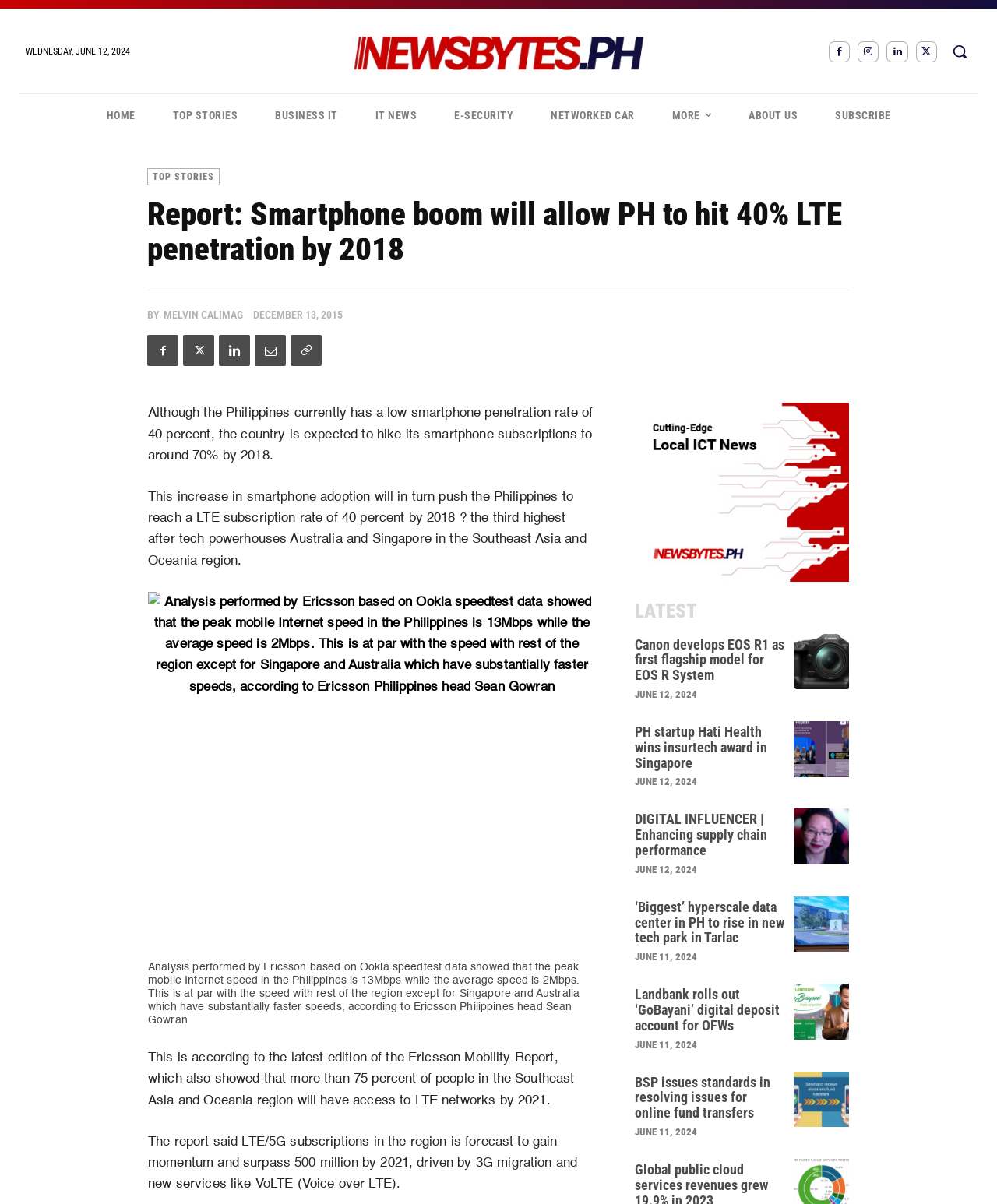Please locate the bounding box coordinates for the element that should be clicked to achieve the following instruction: "View the latest news about 'Canon develops EOS R1 as first flagship model for EOS R System'". Ensure the coordinates are given as four float numbers between 0 and 1, i.e., [left, top, right, bottom].

[0.637, 0.529, 0.788, 0.567]